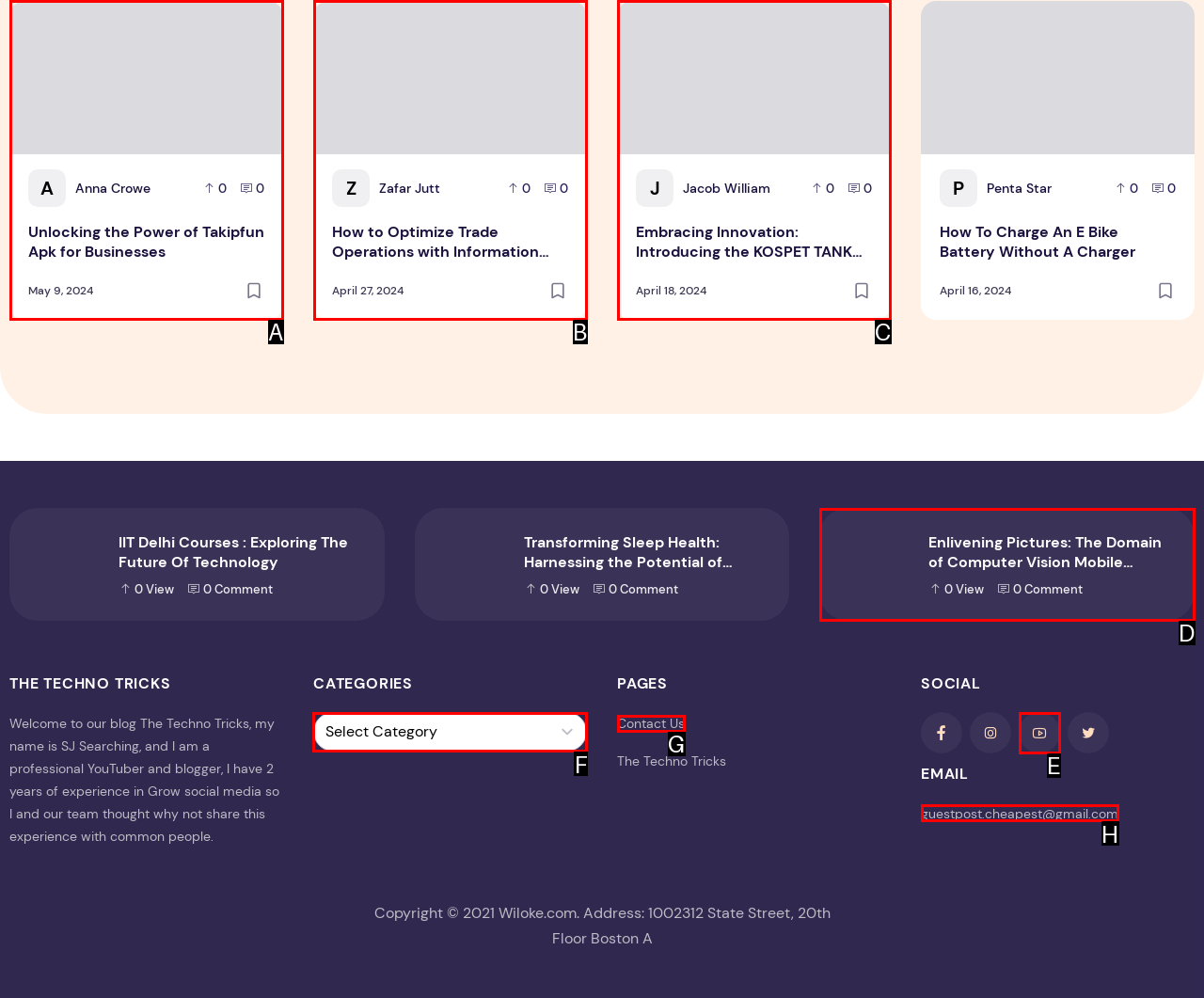Determine the letter of the UI element I should click on to complete the task: Select a category from the dropdown menu from the provided choices in the screenshot.

F